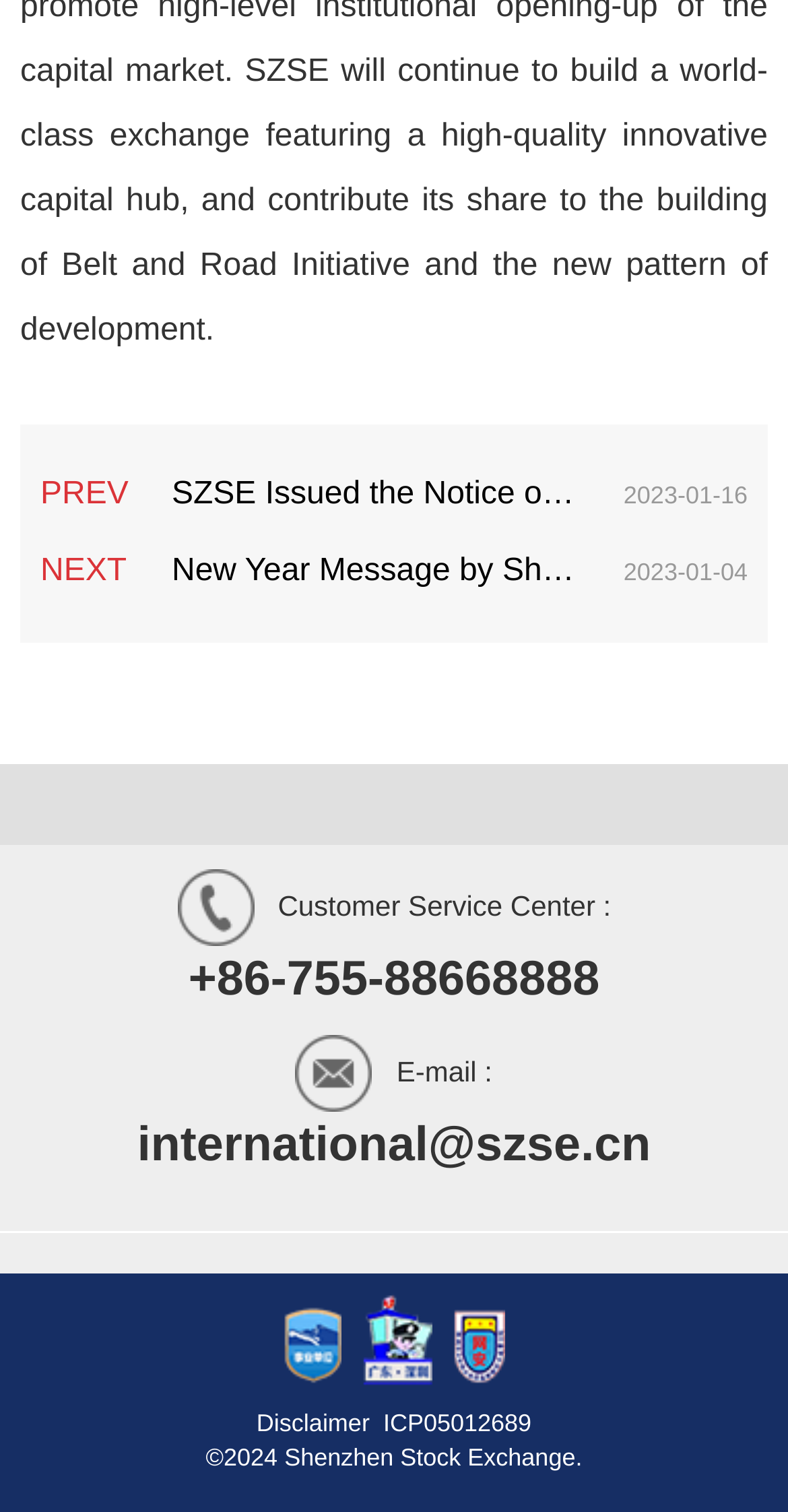What is the copyright year of the Shenzhen Stock Exchange?
Using the image, answer in one word or phrase.

2024